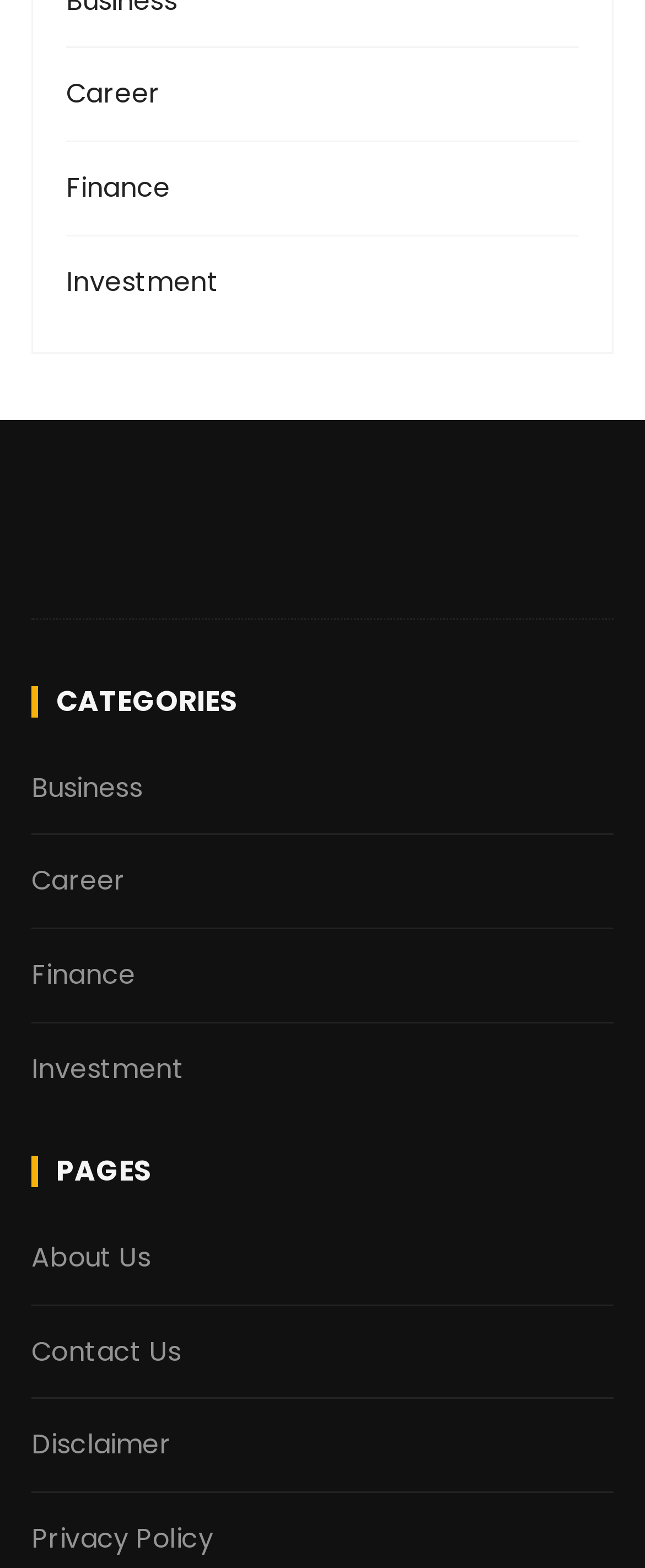Please give a succinct answer using a single word or phrase:
What is the last link listed under 'PAGES'?

Privacy Policy